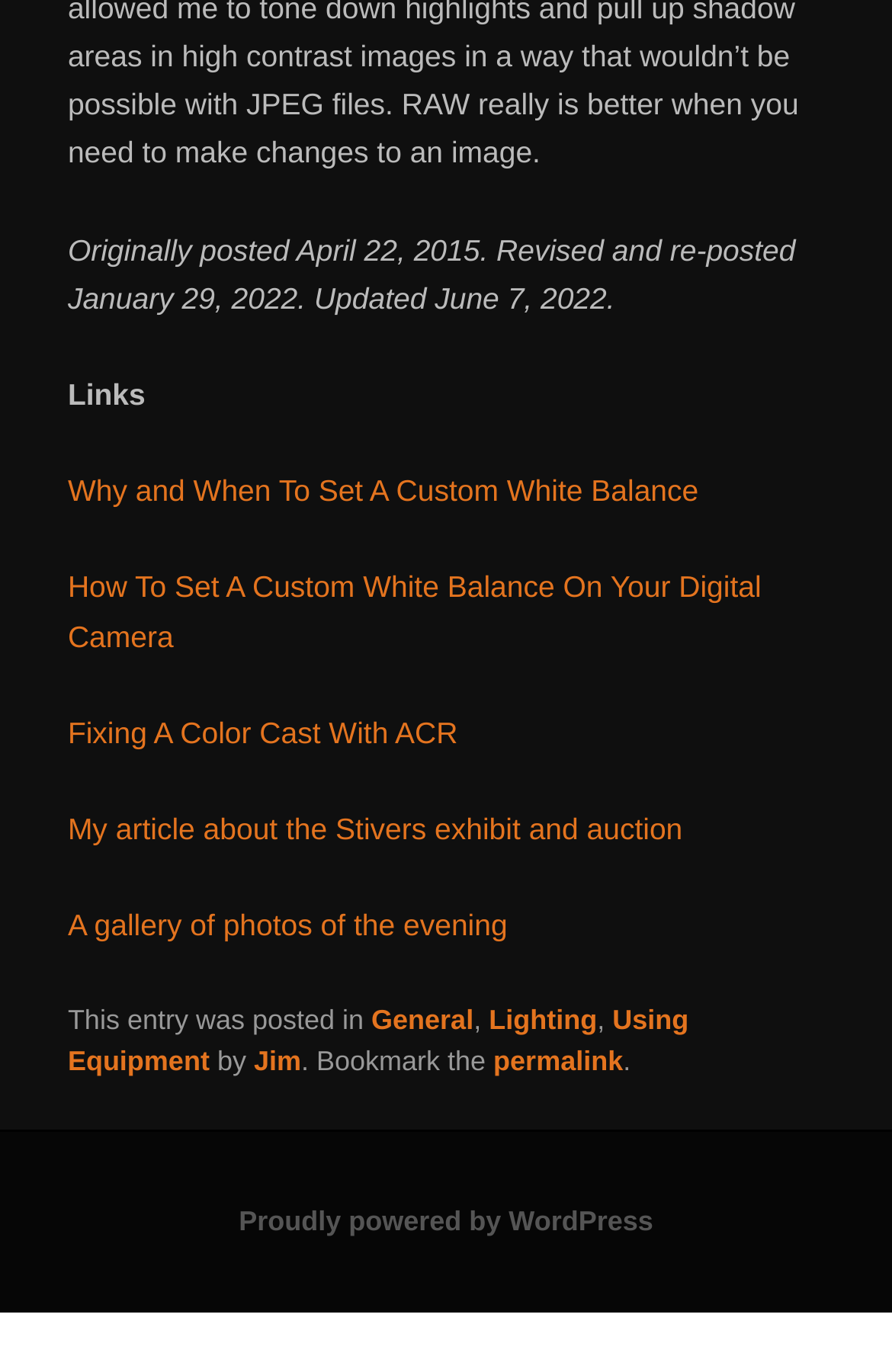What is the platform powering the website?
Give a detailed and exhaustive answer to the question.

I found the text 'Proudly powered by WordPress' at the bottom of the page, which indicates that the website is powered by WordPress.